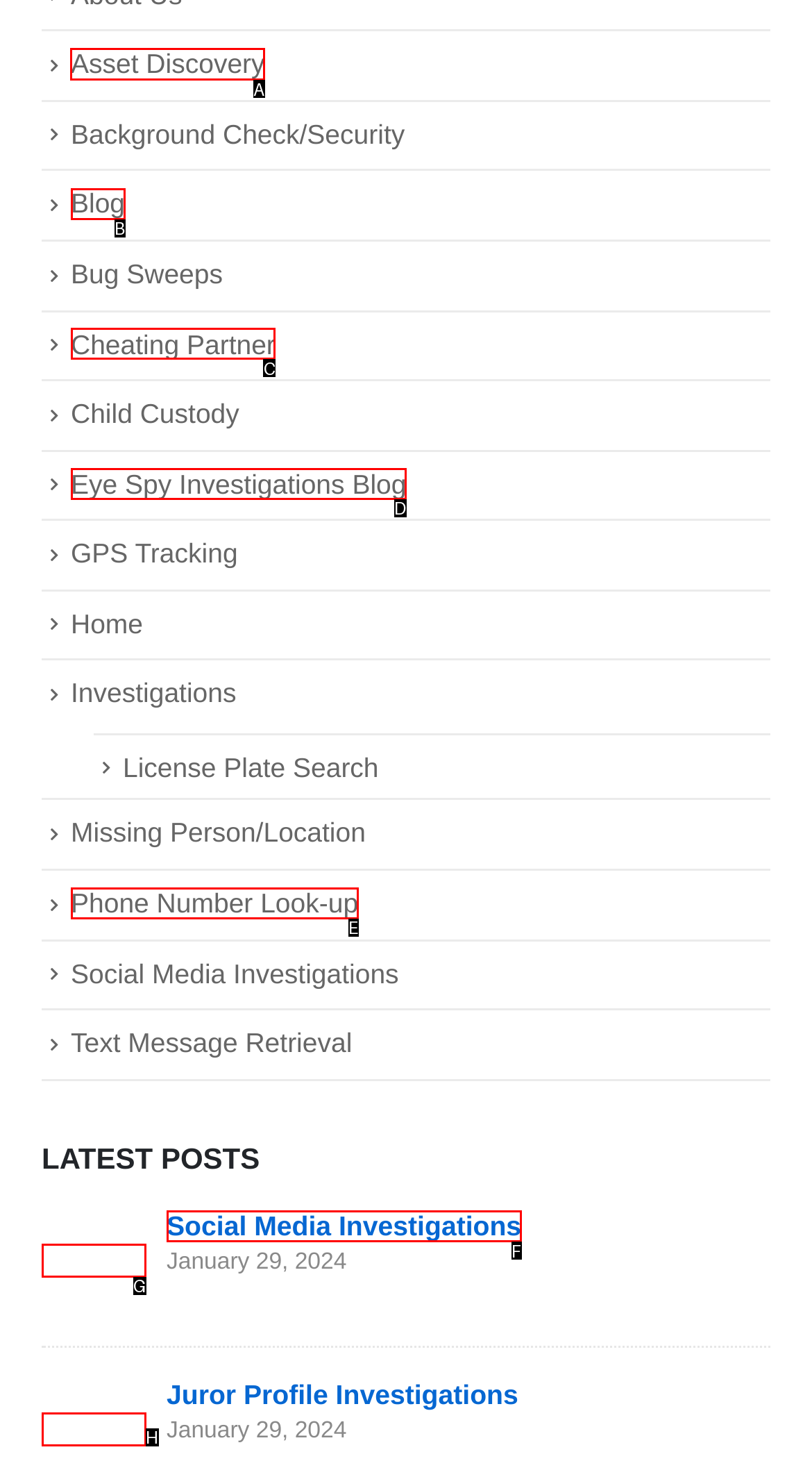Determine which HTML element I should select to execute the task: Click on Asset Discovery
Reply with the corresponding option's letter from the given choices directly.

A